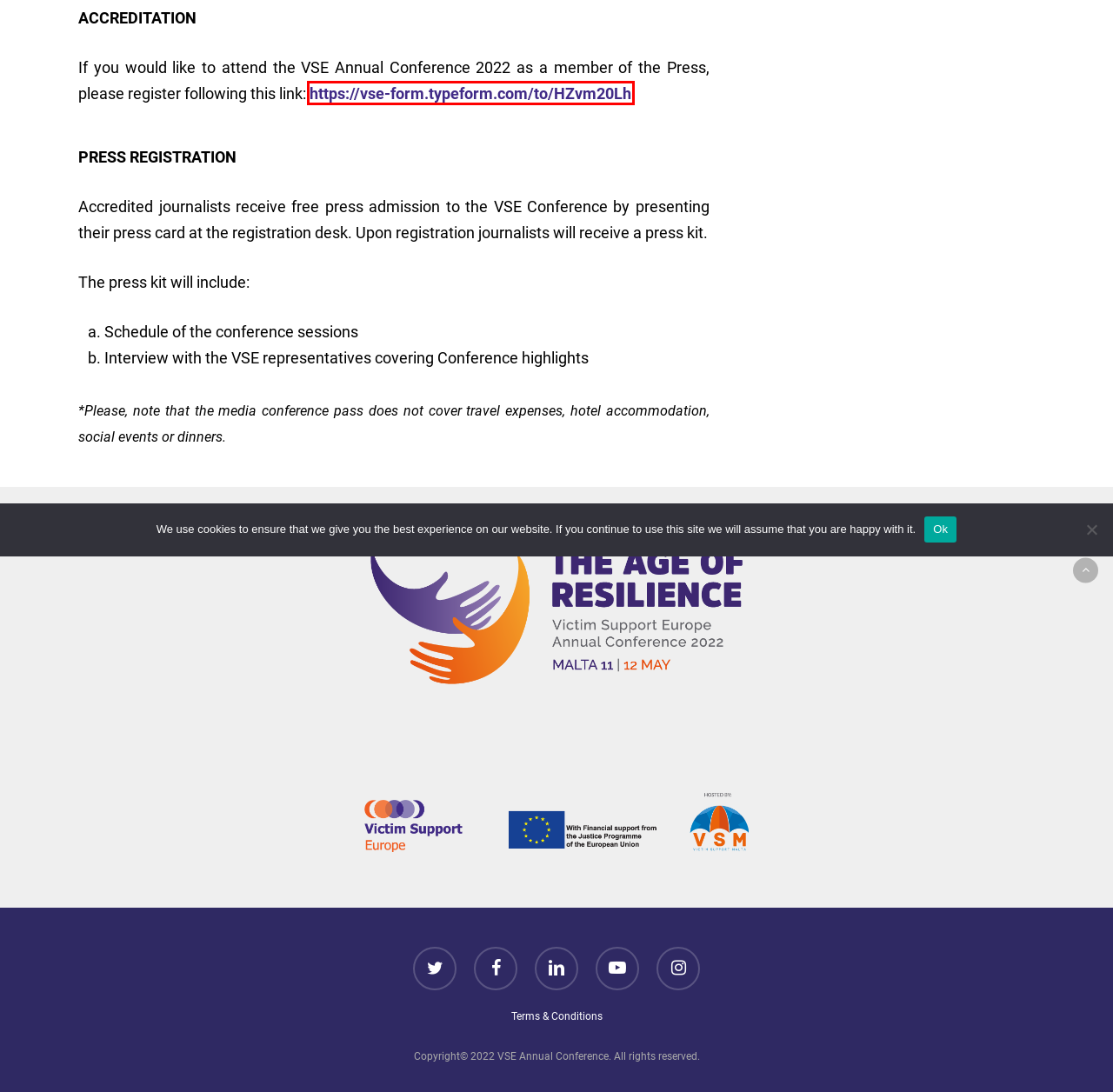Examine the screenshot of a webpage featuring a red bounding box and identify the best matching webpage description for the new page that results from clicking the element within the box. Here are the options:
A. How to get there – VSE 2022 Annual Conference
B. Other Nearby Accommodations – VSE 2022 Annual Conference
C. Registration – VSE 2022 Annual Conference
D. Workshops – VSE 2022 Annual Conference
E. Terms and Conditions – VSE 2022 Annual Conference
F. Social Events – VSE 2022 Annual Conference
G. Content Themes – VSE 2022 Annual Conference
H. VSE 2022 Annual Conference Press Accreditation Form

H